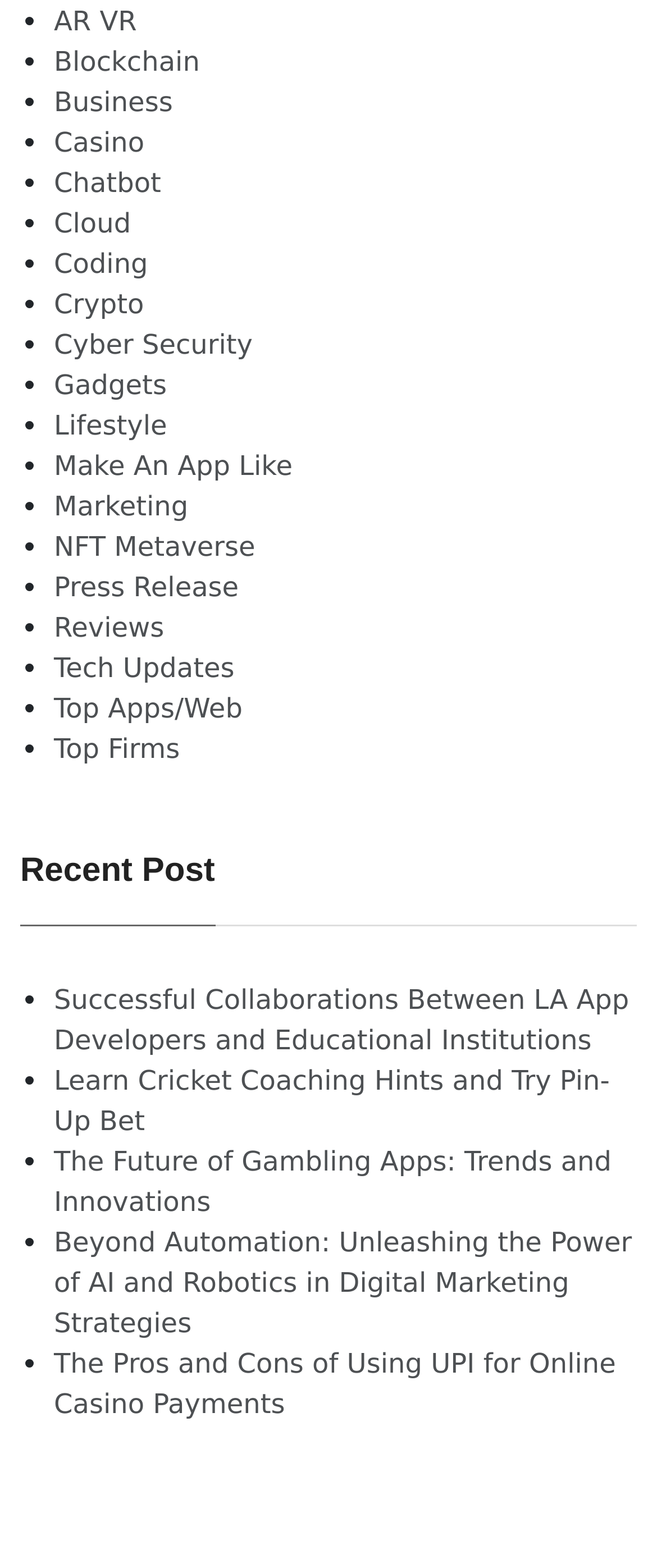Can you show the bounding box coordinates of the region to click on to complete the task described in the instruction: "go to 'Hertfordshire'"?

None